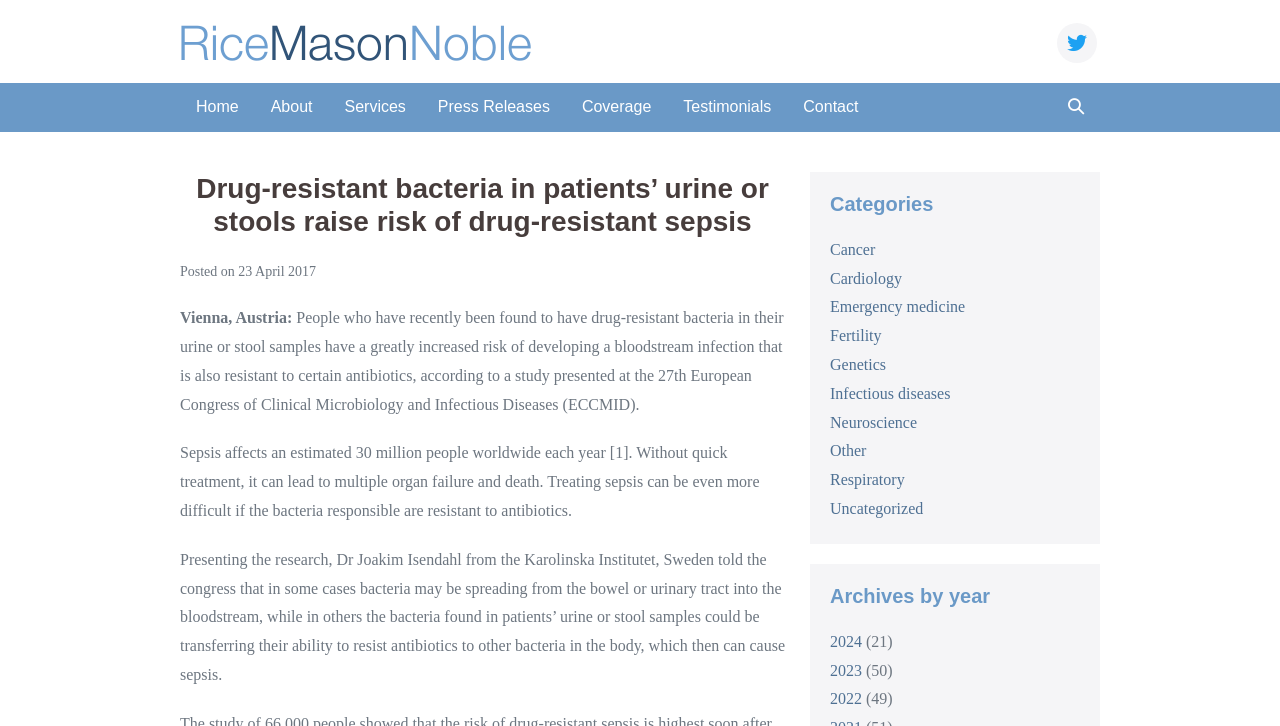What is the name of the research presenter?
Can you offer a detailed and complete answer to this question?

I found the answer by reading the text content of the webpage, specifically the paragraph that starts with 'Presenting the research, Dr Joakim Isendahl from the Karolinska Institutet, Sweden told the congress...'. The name 'Dr Joakim Isendahl' is mentioned as the presenter of the research.